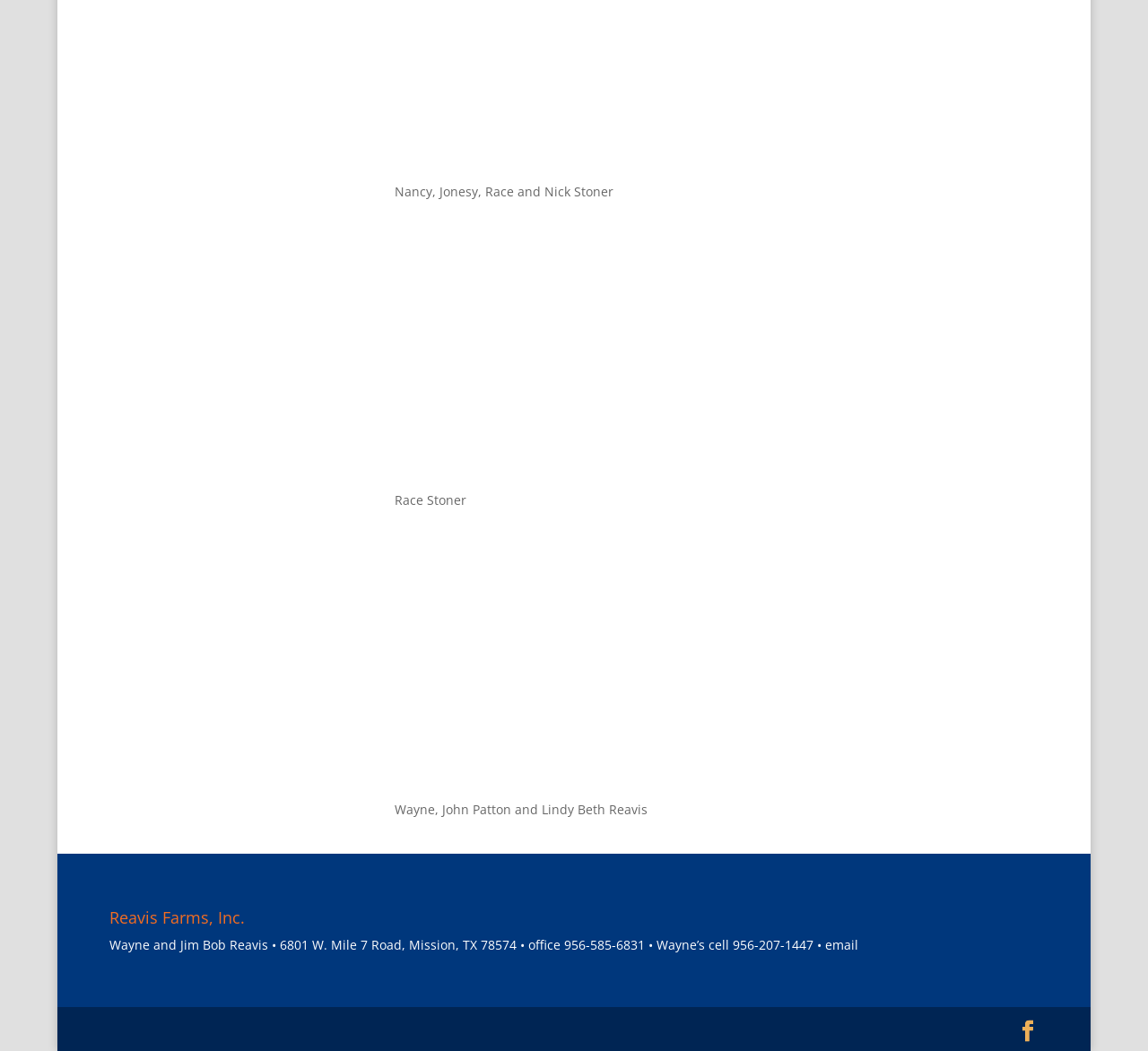What is the phone number of Wayne's cell?
From the details in the image, provide a complete and detailed answer to the question.

I found the answer by reading the static text element that contains the contact information of Wayne and Jim Bob Reavis, which is located below the heading element.